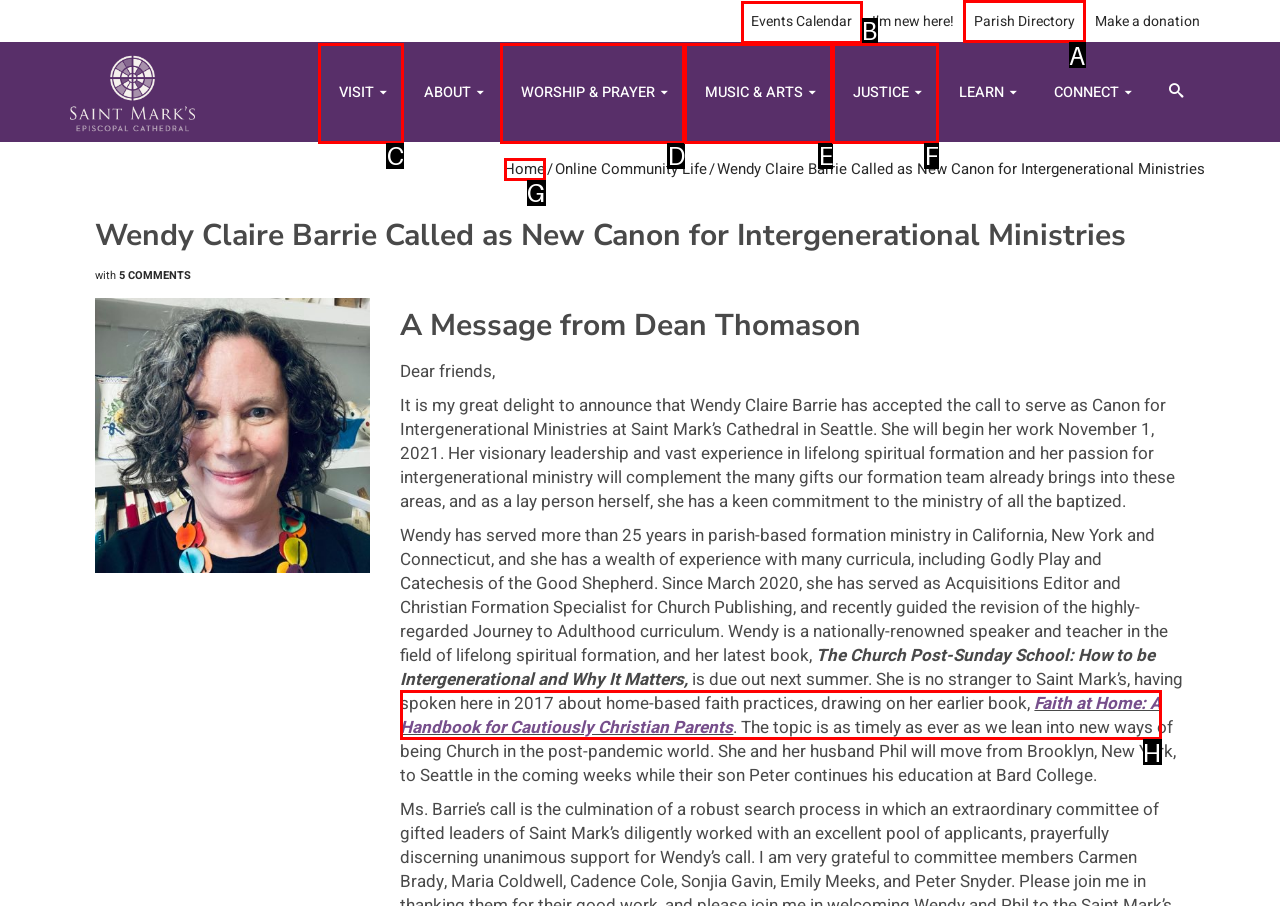Based on the task: Visit the Parish Directory, which UI element should be clicked? Answer with the letter that corresponds to the correct option from the choices given.

A